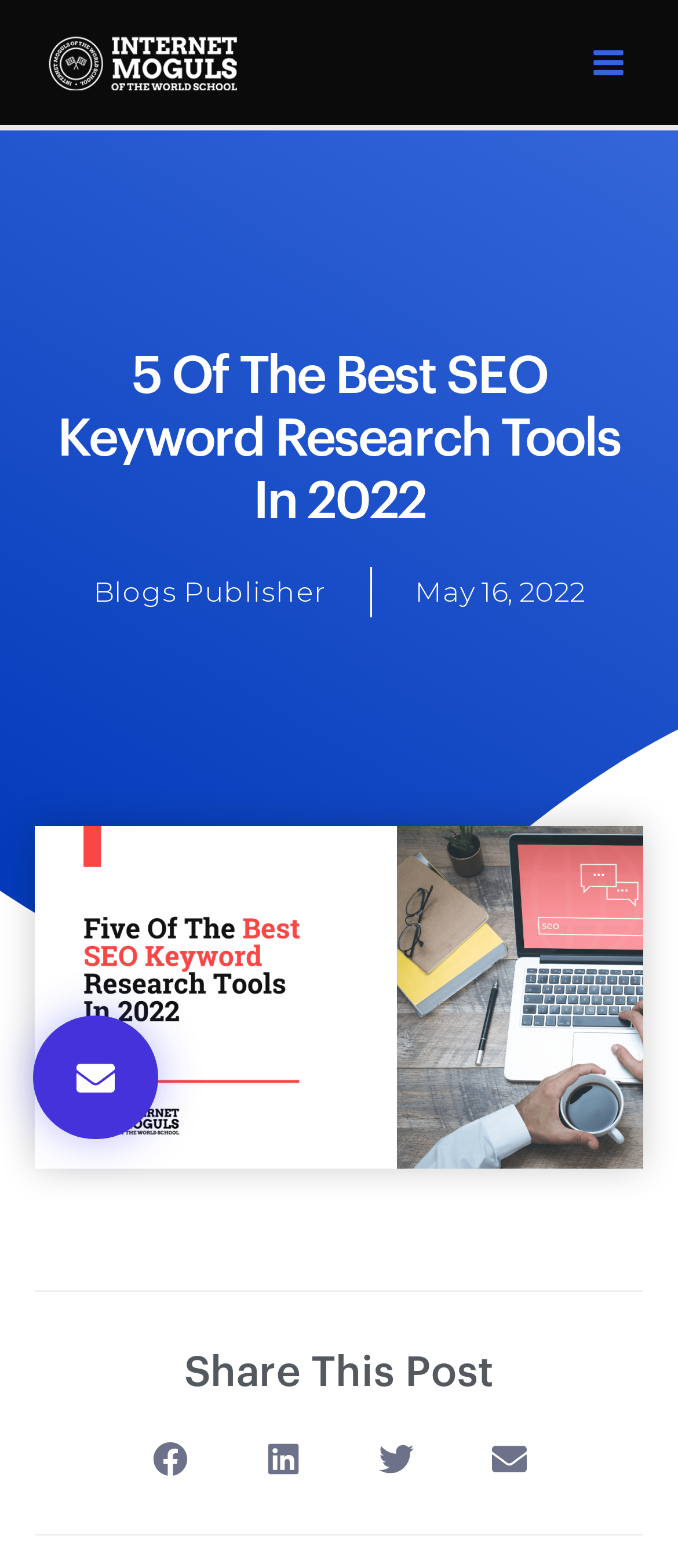Please locate the bounding box coordinates for the element that should be clicked to achieve the following instruction: "Click on the IMOTWS logo". Ensure the coordinates are given as four float numbers between 0 and 1, i.e., [left, top, right, bottom].

[0.051, 0.015, 0.359, 0.065]